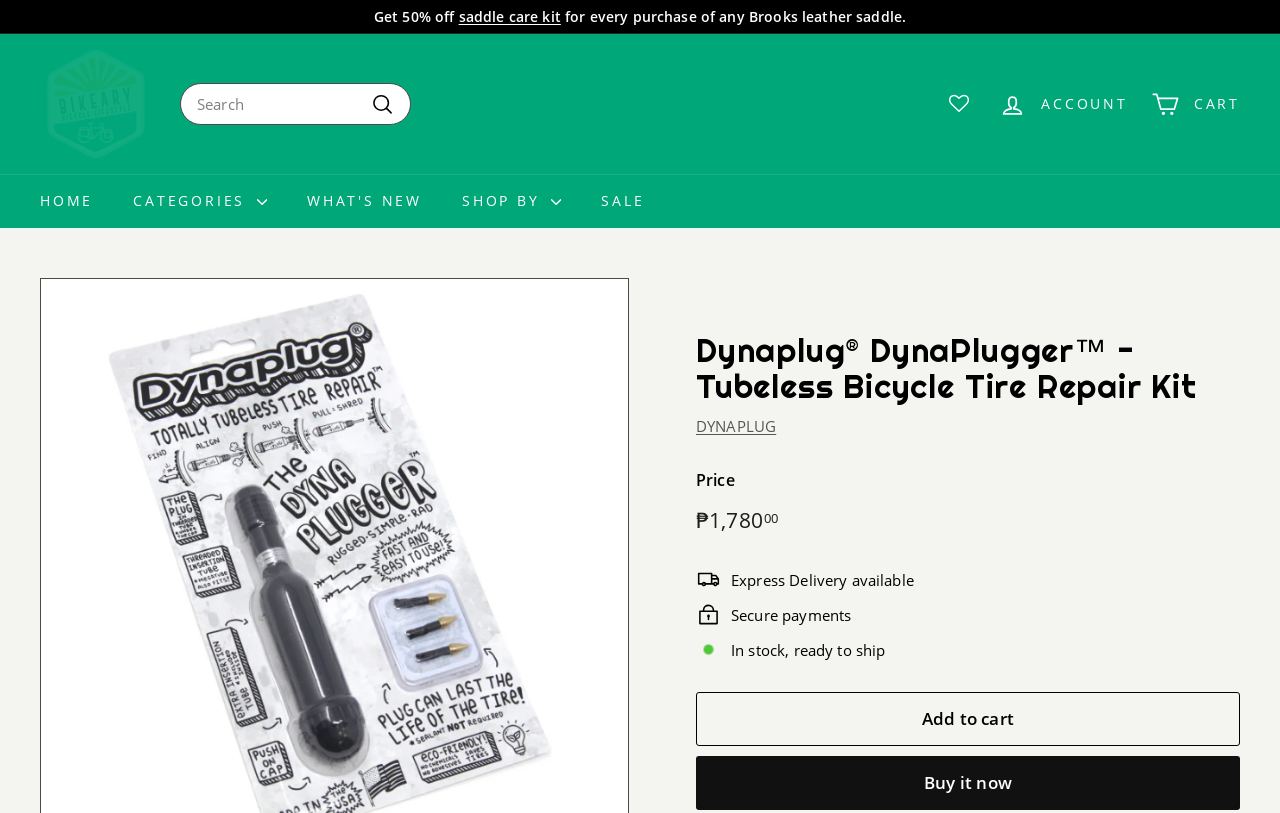Respond to the question below with a single word or phrase: What is the name of the company that produces the Dynaplugger tubeless tire repair kit?

Dynaplug